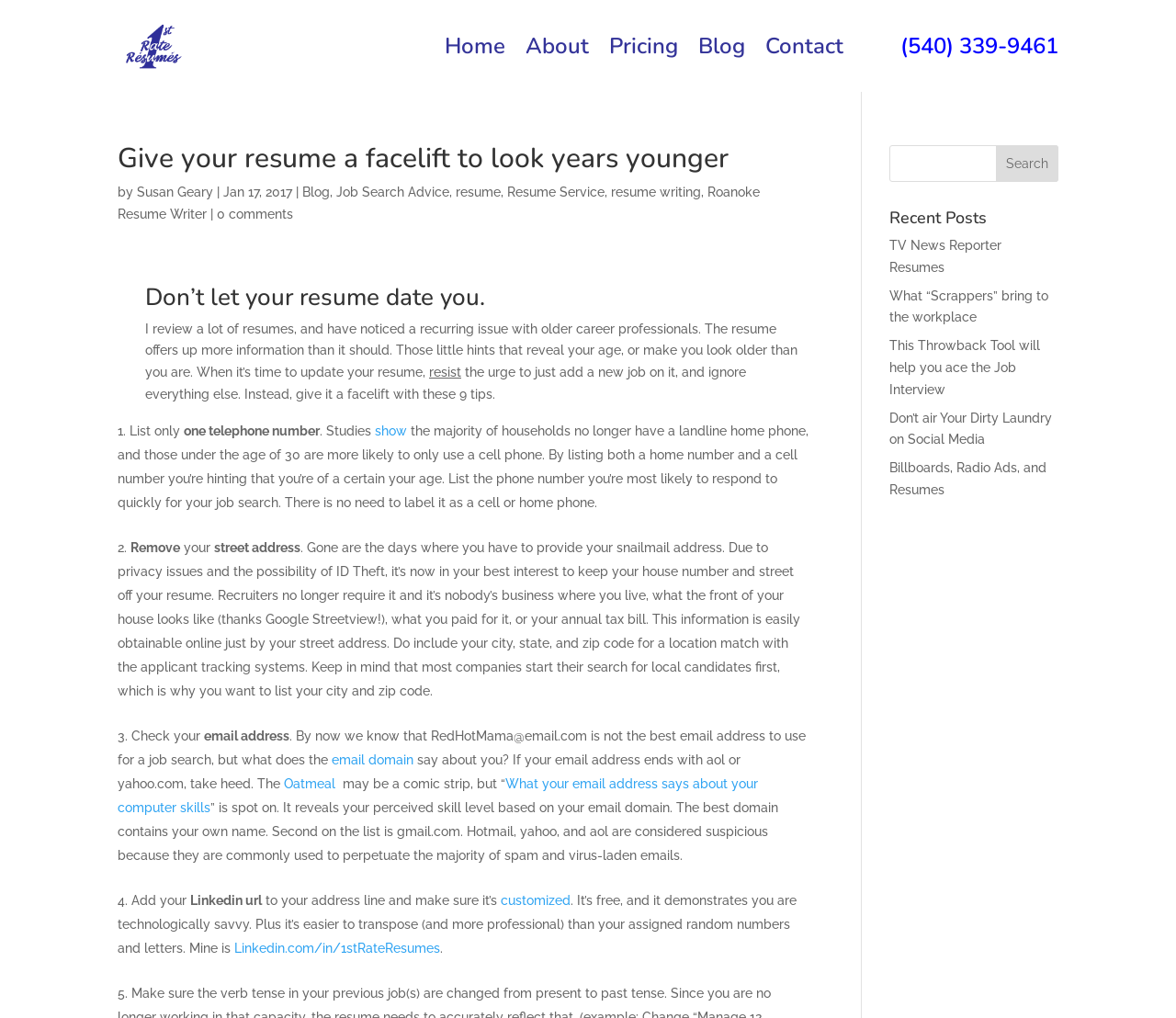Given the element description "Contact" in the screenshot, predict the bounding box coordinates of that UI element.

[0.651, 0.039, 0.717, 0.09]